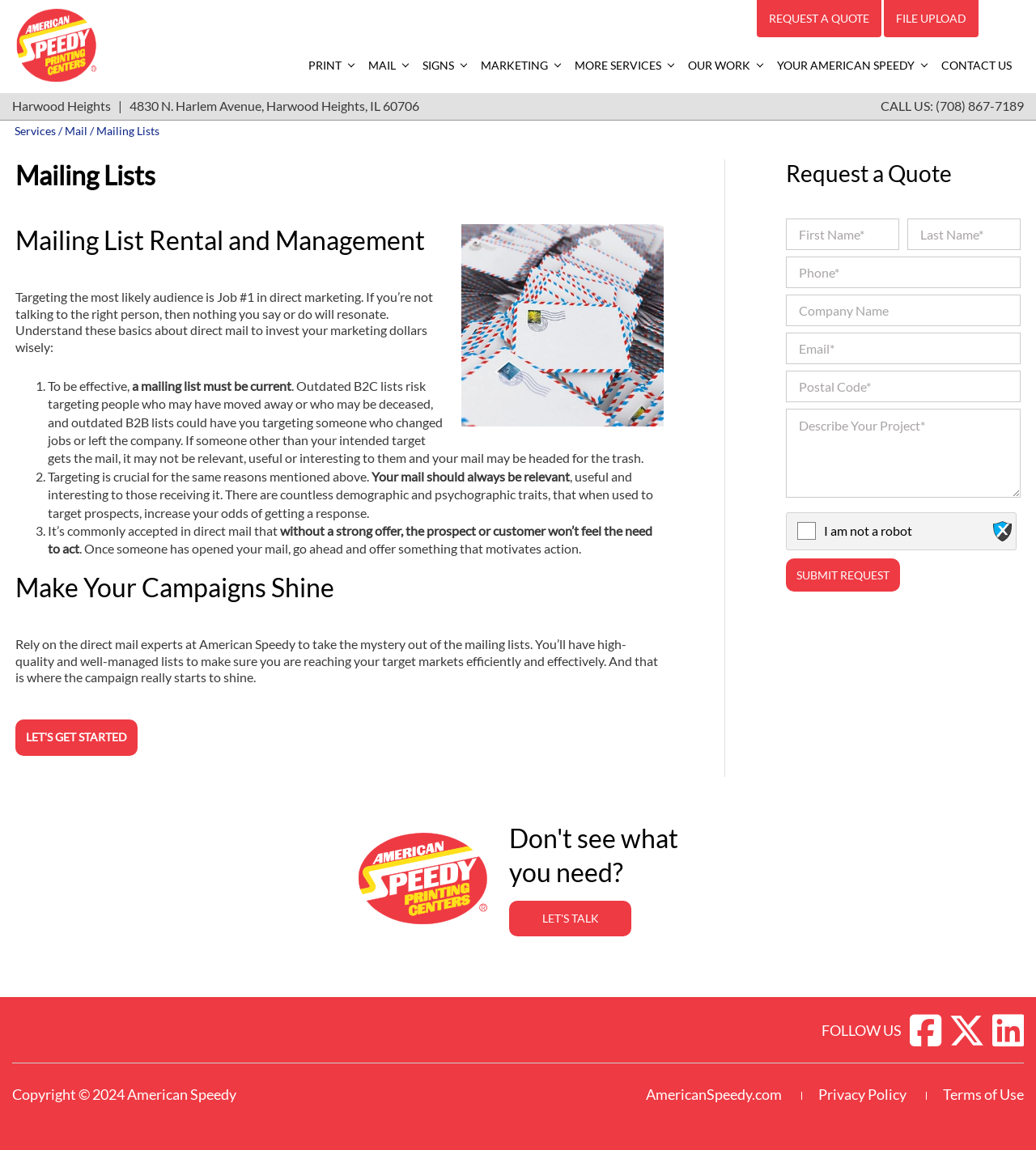Give a concise answer of one word or phrase to the question: 
What services are offered by American Speedy?

Print, Mail, Signs, Marketing